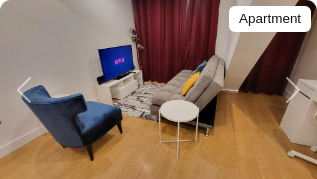What type of atmosphere does the room have?
Offer a detailed and exhaustive answer to the question.

The caption describes the room as having a warm and inviting atmosphere, which is created by the combination of the rich burgundy curtains, the comfortable furniture, and the overall design of the room.